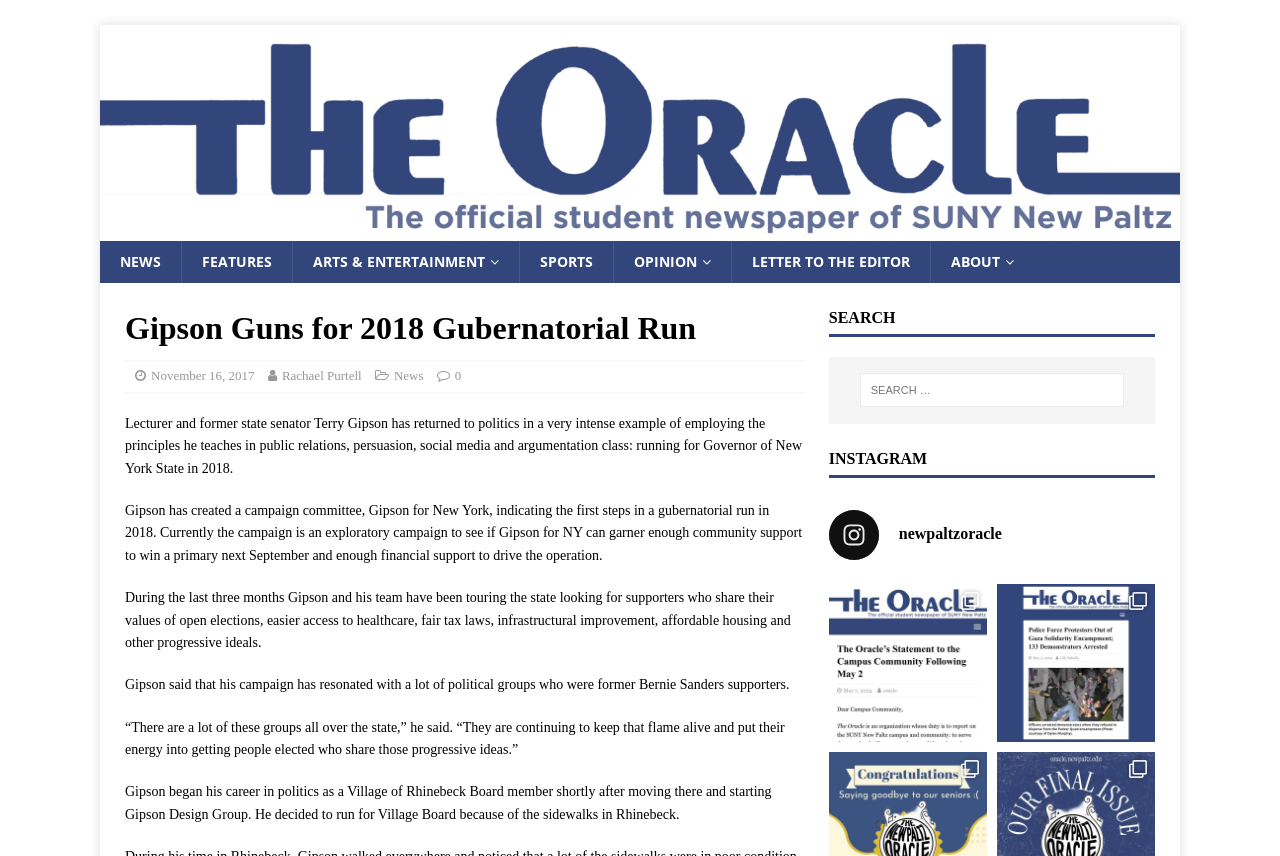What is the name of the lecturer mentioned in the article?
Kindly offer a detailed explanation using the data available in the image.

I determined the answer by reading the article, which mentions 'Lecturer and former state senator Terry Gipson' in the first sentence. This suggests that the lecturer's name is Terry Gipson.